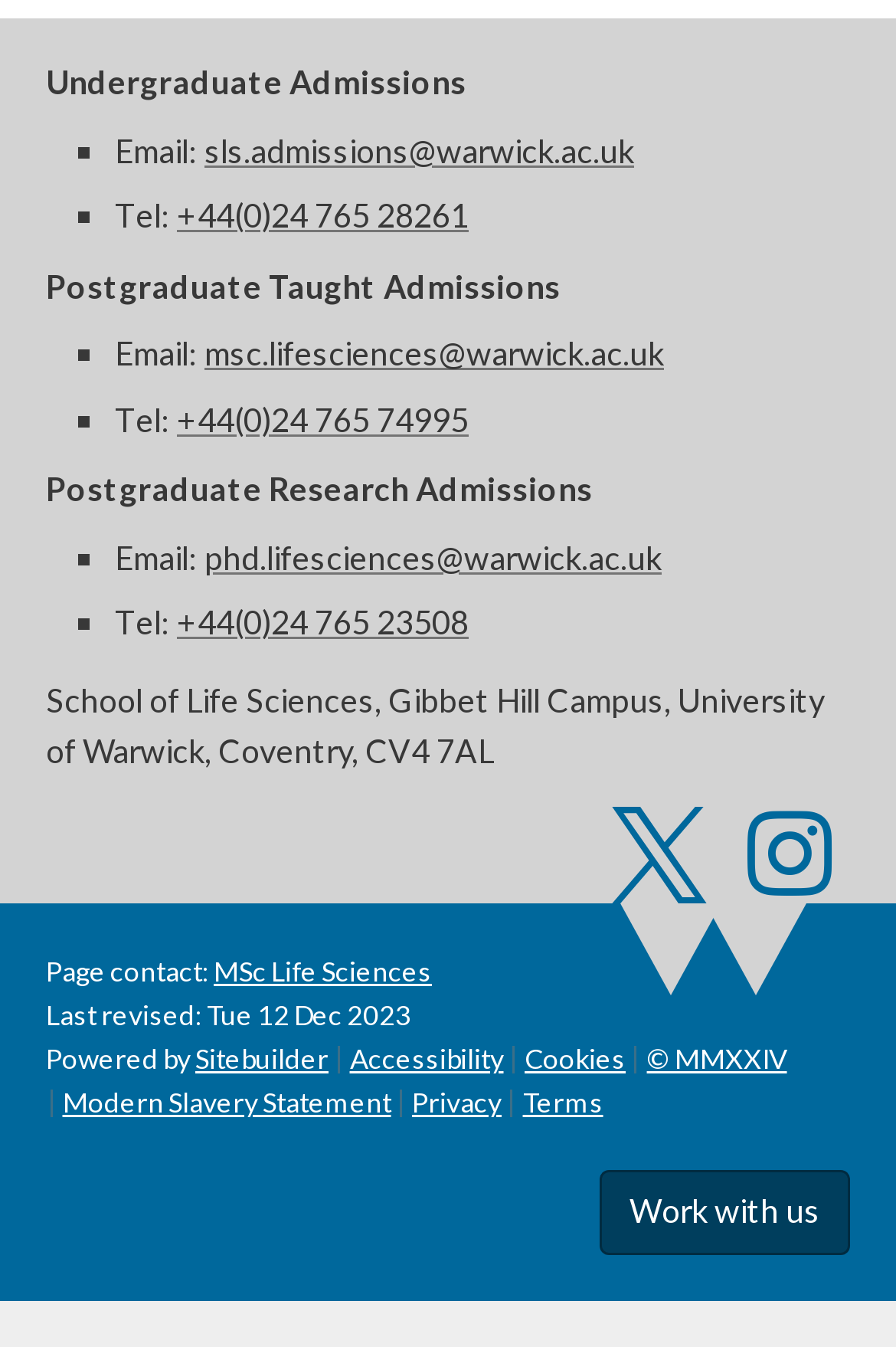What is the address of the School of Life Sciences?
Can you offer a detailed and complete answer to this question?

I found the address of the School of Life Sciences by looking at the static text element that contains the address, which is 'Gibbet Hill Campus, University of Warwick, Coventry, CV4 7AL'.